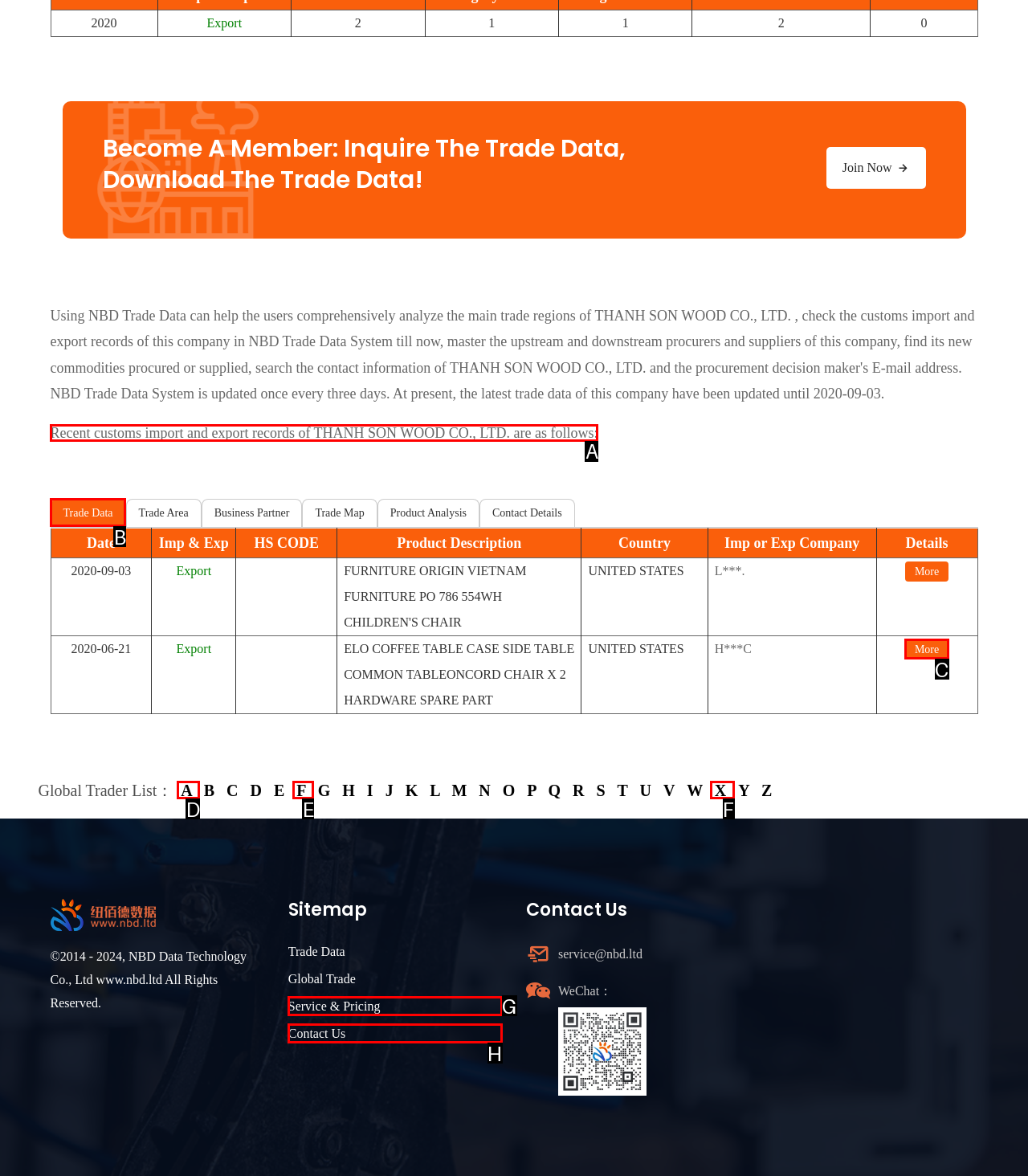Which UI element should you click on to achieve the following task: Search for something? Provide the letter of the correct option.

None